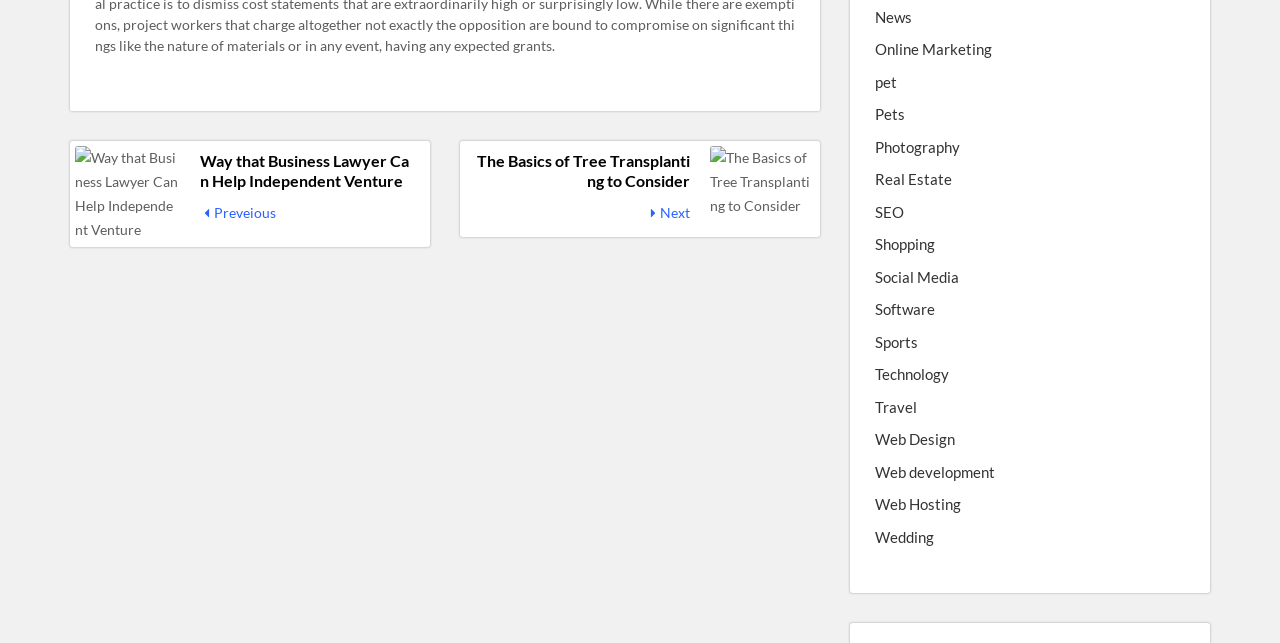Please give a concise answer to this question using a single word or phrase: 
What is the main topic of the left image?

Business Lawyer